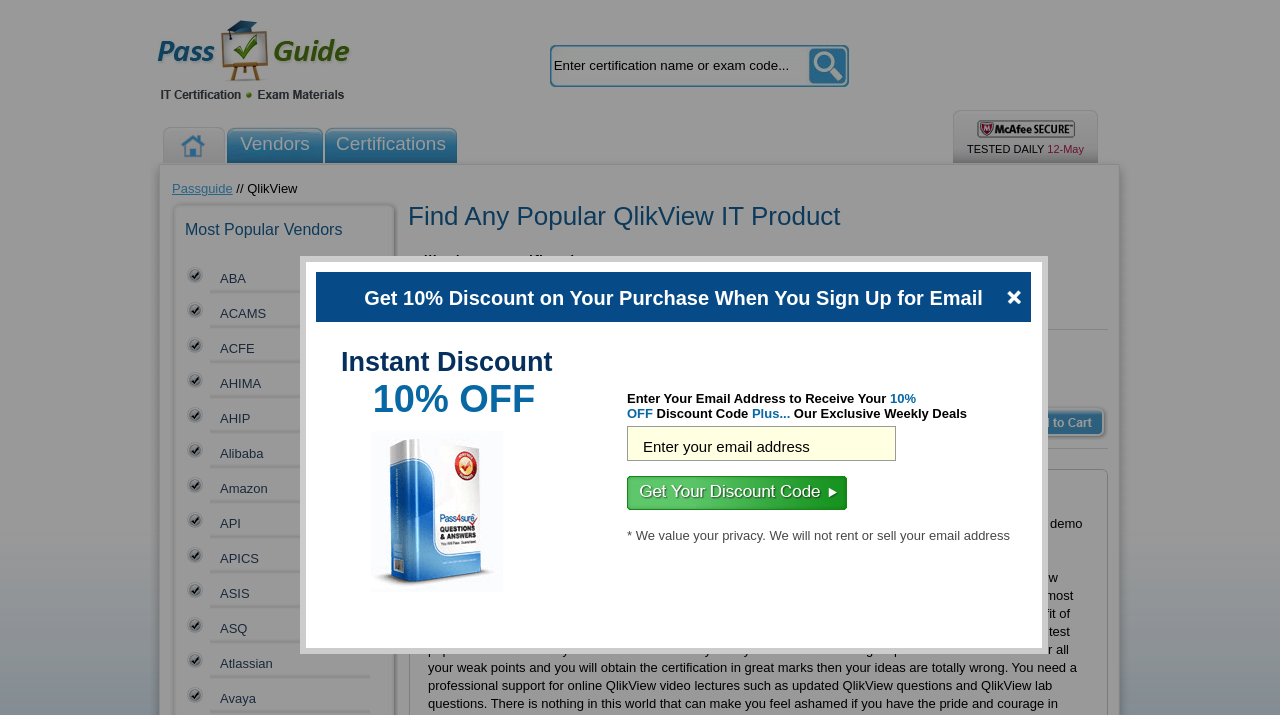Determine the coordinates of the bounding box that should be clicked to complete the instruction: "Search for certifications and exams". The coordinates should be represented by four float numbers between 0 and 1: [left, top, right, bottom].

[0.63, 0.063, 0.663, 0.122]